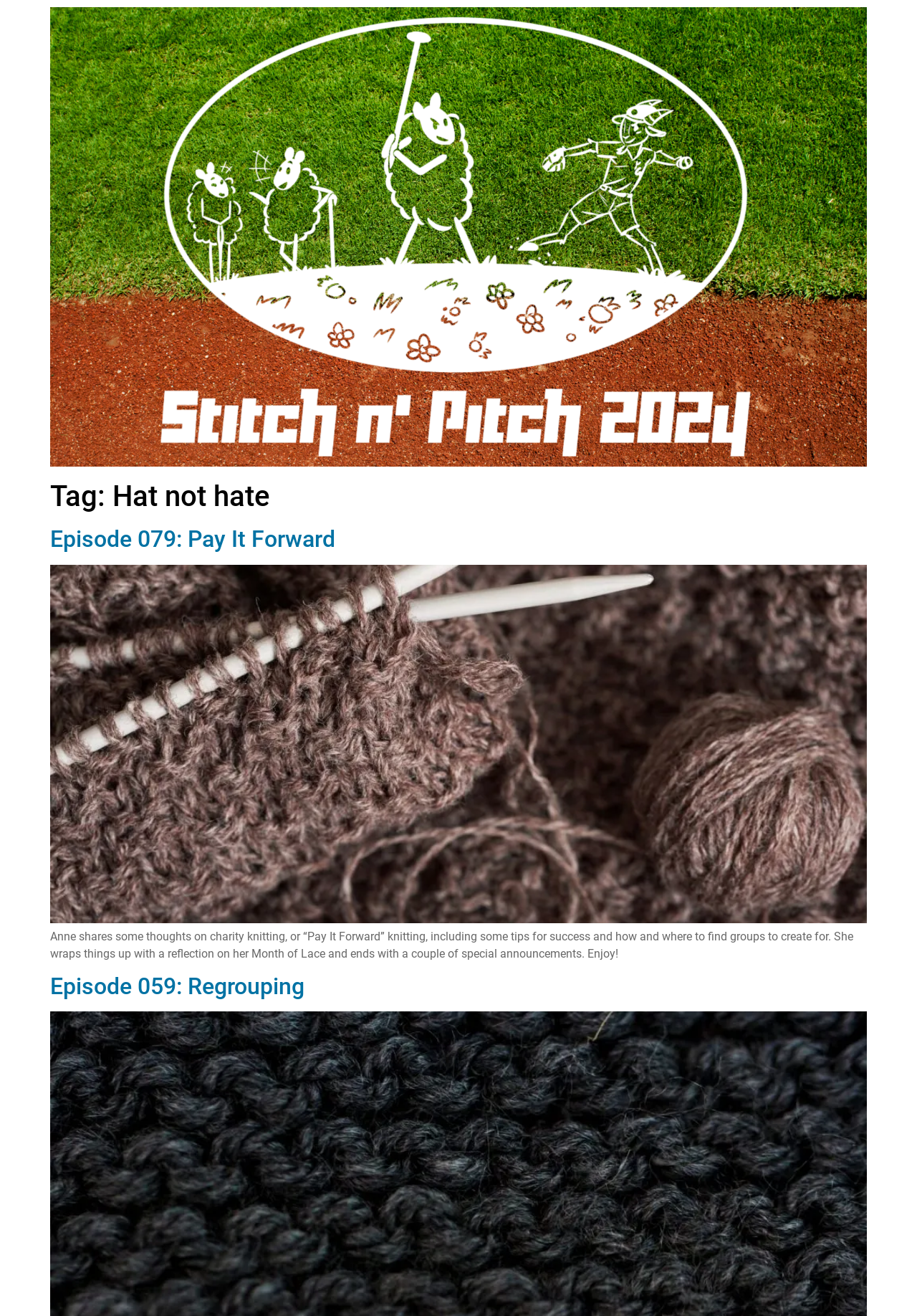Respond to the question below with a single word or phrase: What is the reflection mentioned in Episode 079 about?

Month of Lace